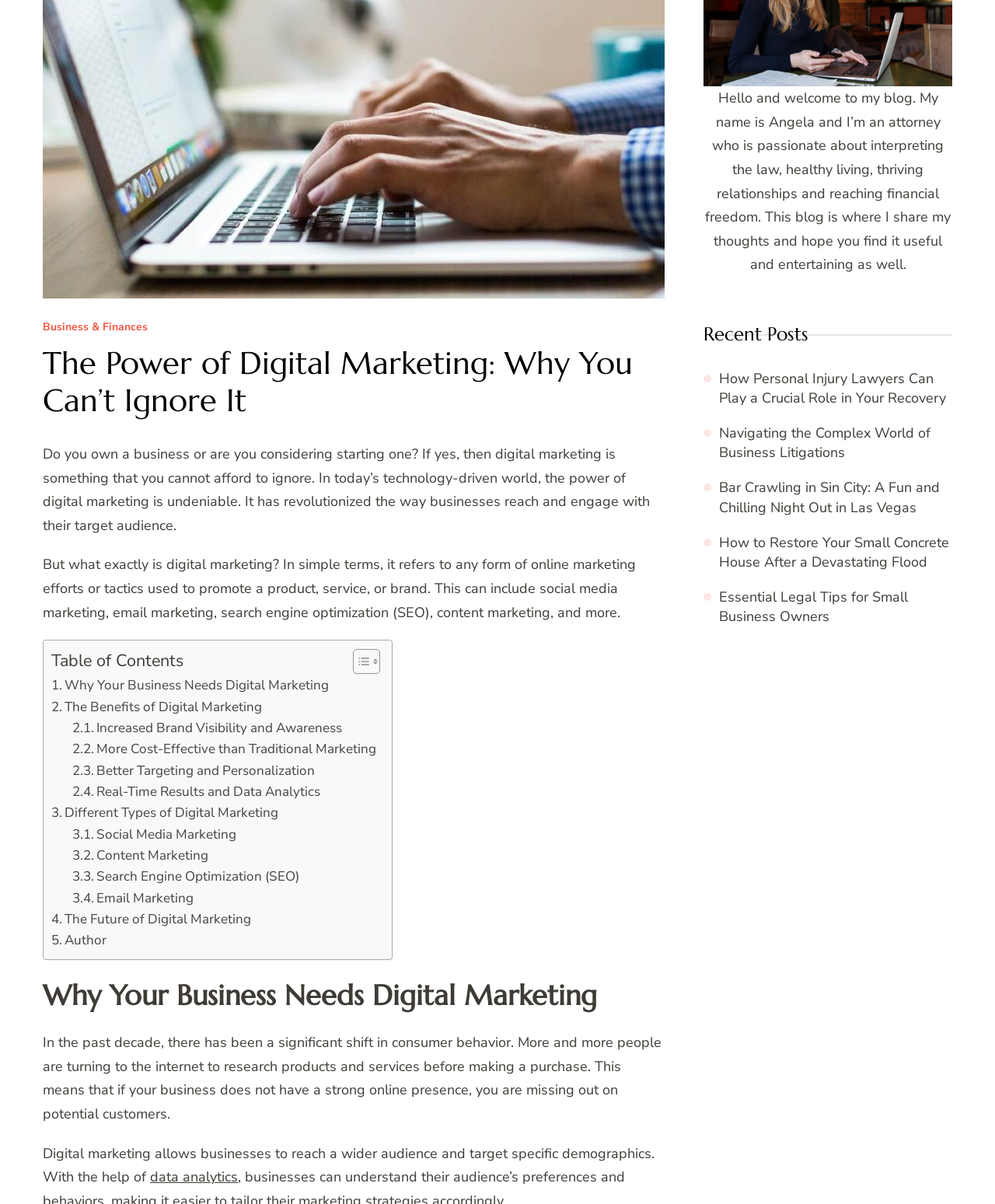Locate the bounding box of the UI element with the following description: "Toggle".

[0.343, 0.539, 0.378, 0.561]